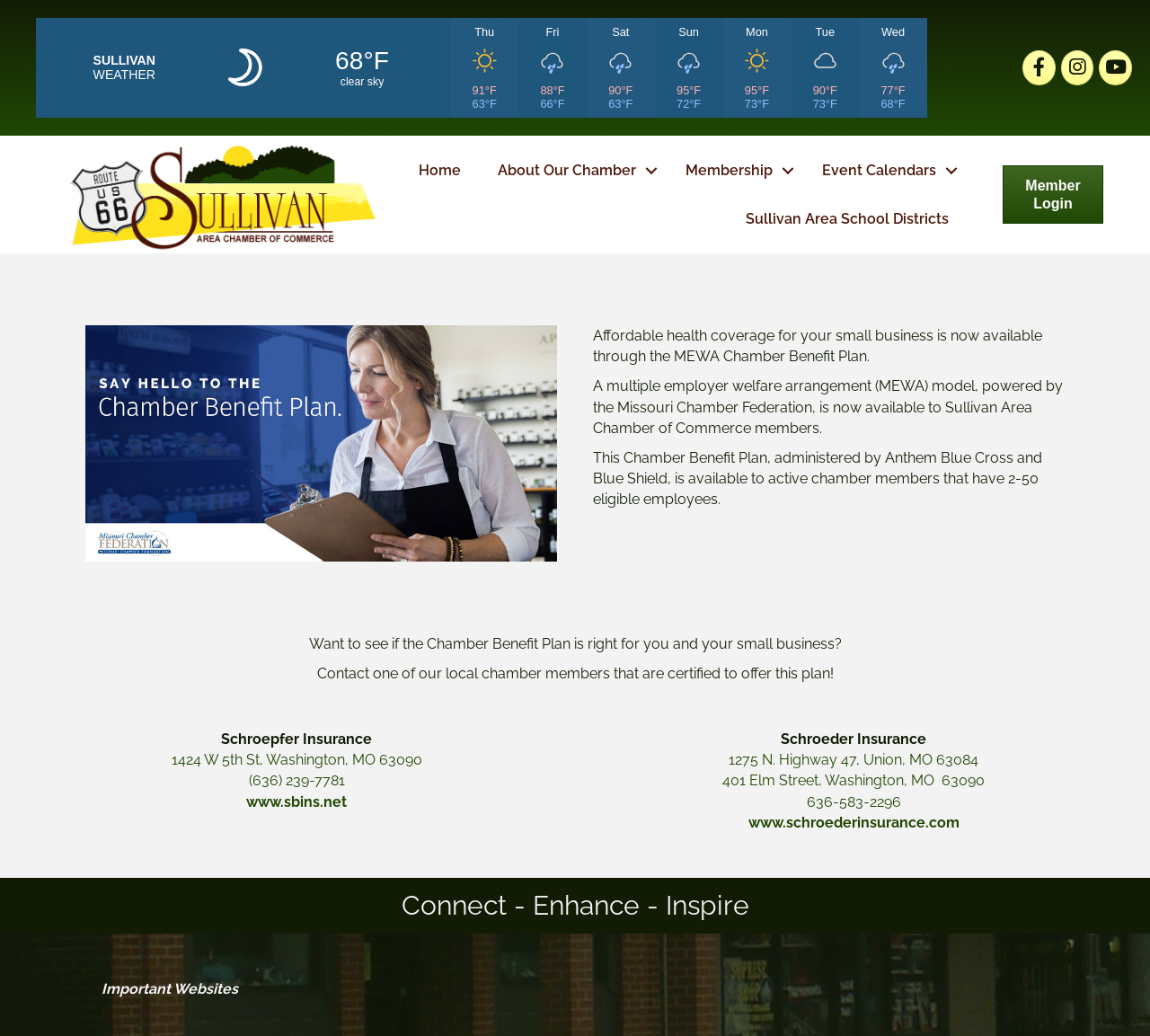Specify the bounding box coordinates of the region I need to click to perform the following instruction: "Click the Member Login button". The coordinates must be four float numbers in the range of 0 to 1, i.e., [left, top, right, bottom].

[0.872, 0.16, 0.959, 0.216]